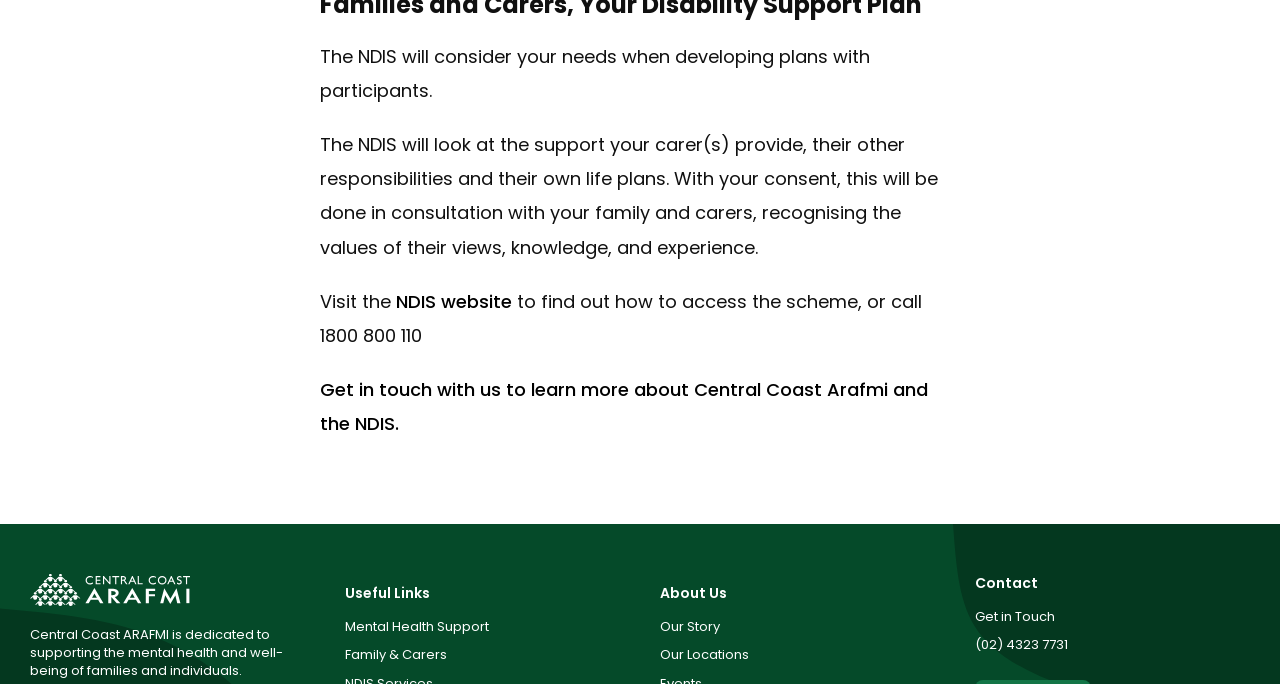Identify the bounding box coordinates for the element you need to click to achieve the following task: "Click Meet the Team". Provide the bounding box coordinates as four float numbers between 0 and 1, in the form [left, top, right, bottom].

None